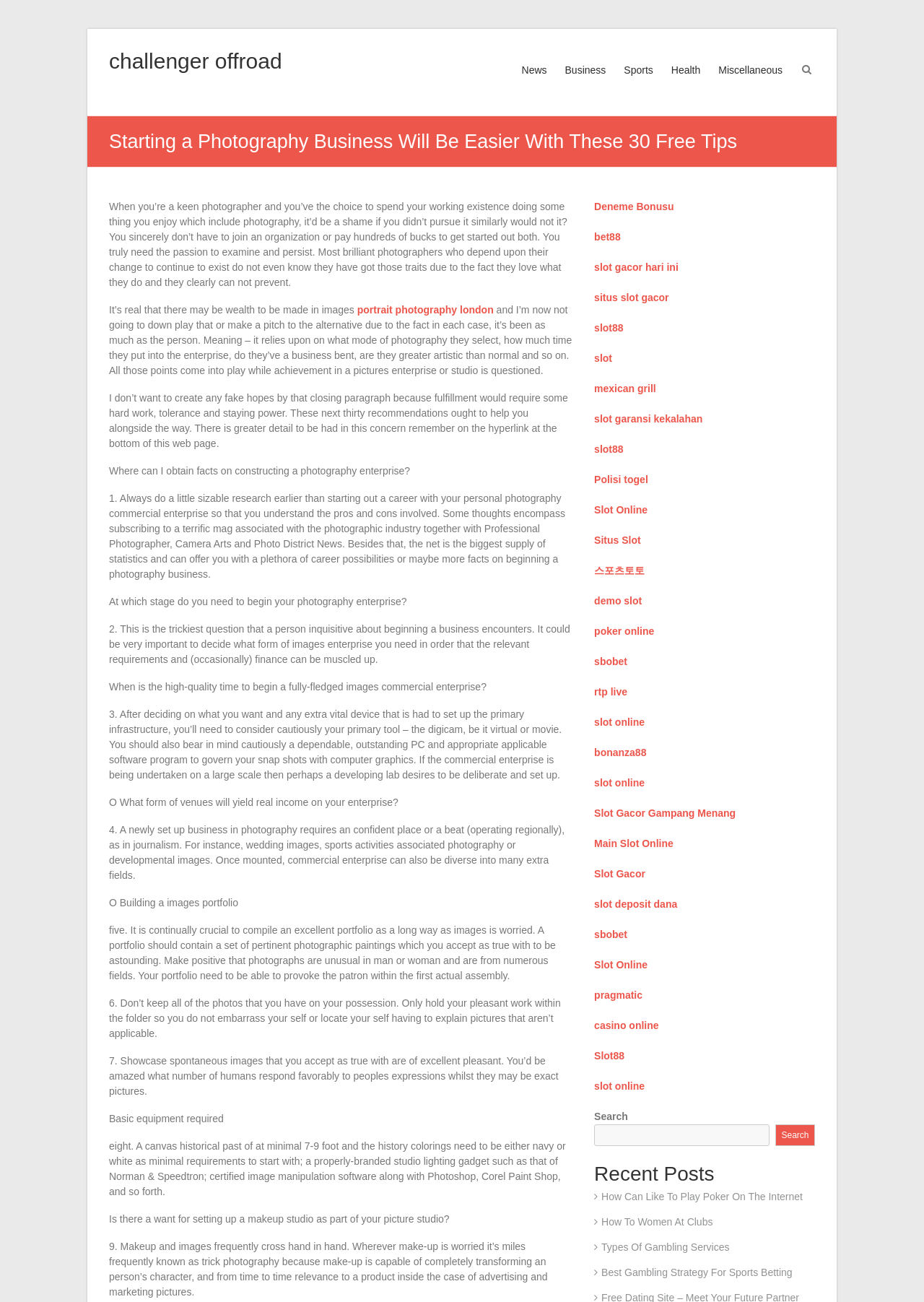Please locate the bounding box coordinates of the region I need to click to follow this instruction: "Click on the 'slot gacor hari ini' link".

[0.643, 0.201, 0.734, 0.21]